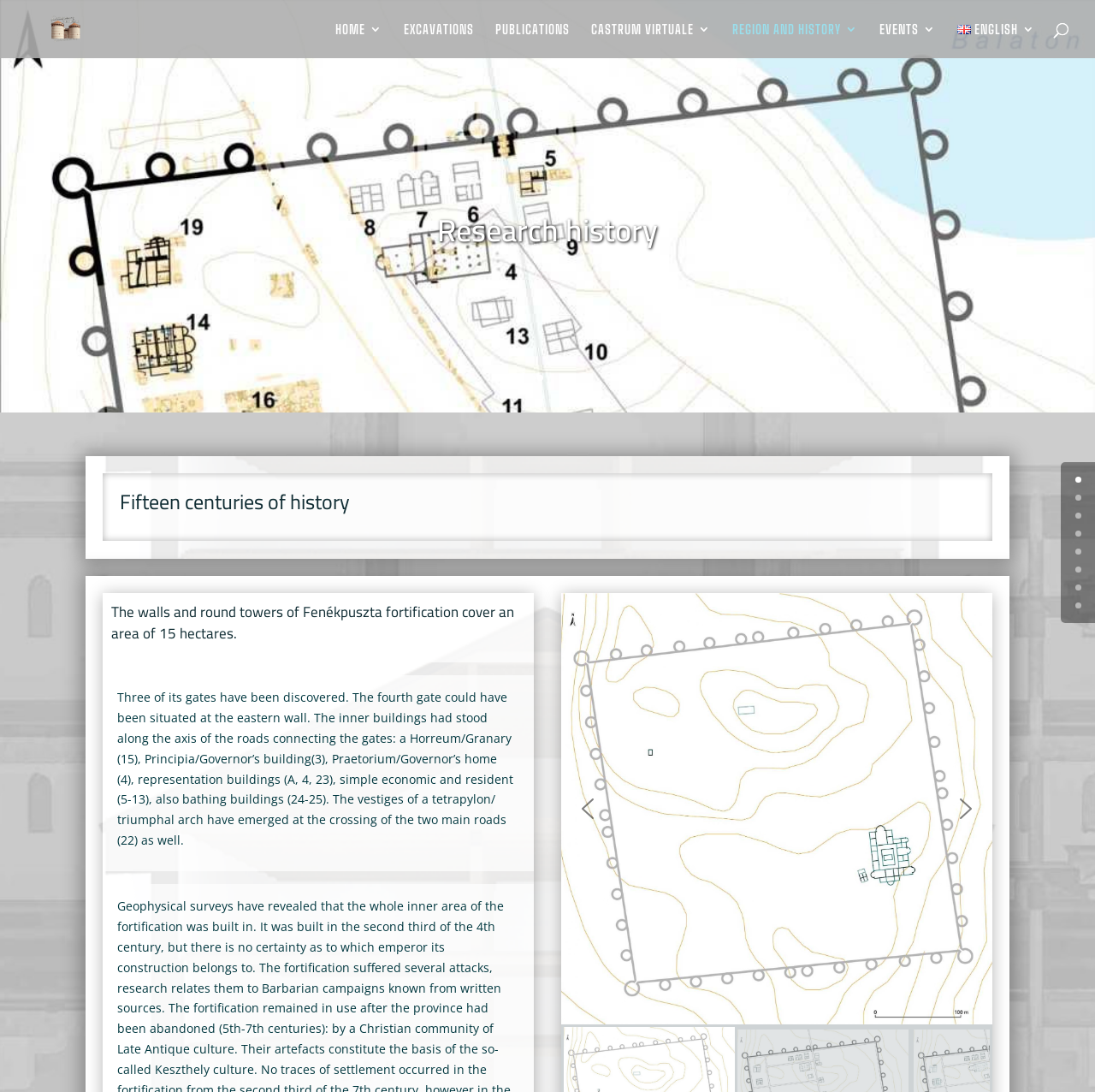Pinpoint the bounding box coordinates of the clickable area necessary to execute the following instruction: "View the 'EXCAVATIONS' section". The coordinates should be given as four float numbers between 0 and 1, namely [left, top, right, bottom].

[0.368, 0.021, 0.432, 0.053]